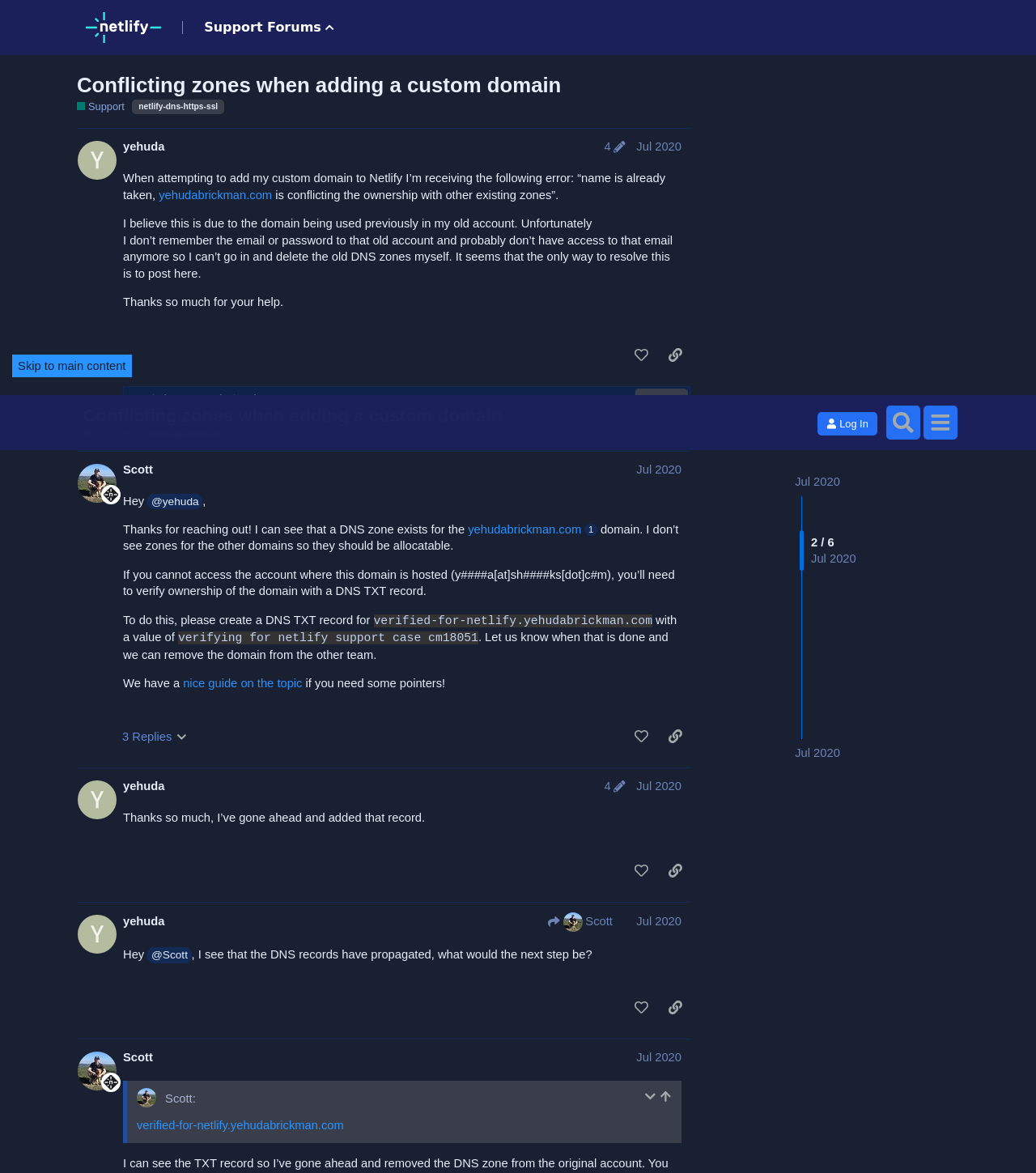Could you determine the bounding box coordinates of the clickable element to complete the instruction: "Click the Log In button"? Provide the coordinates as four float numbers between 0 and 1, i.e., [left, top, right, bottom].

[0.789, 0.014, 0.847, 0.035]